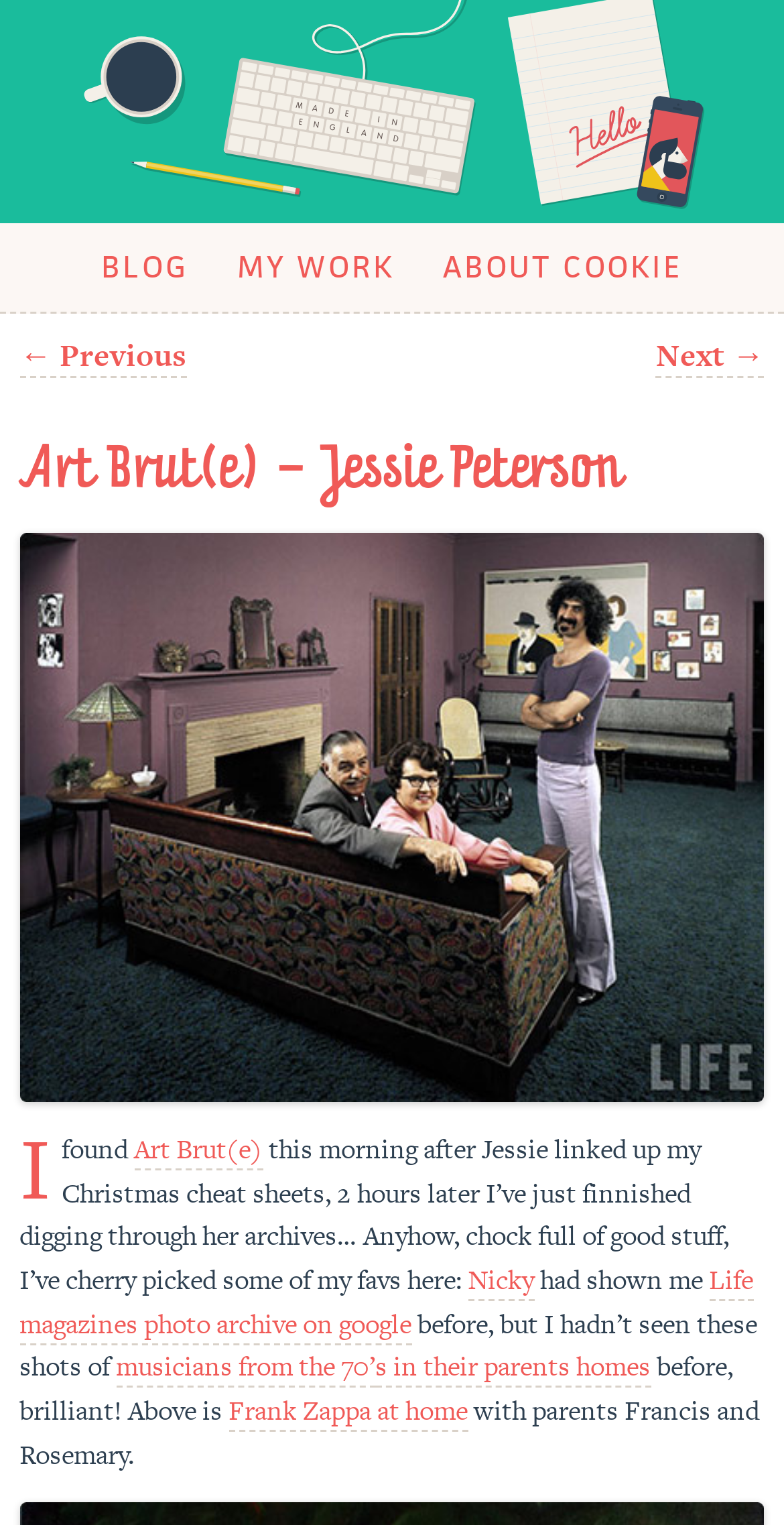Can you find the bounding box coordinates for the element to click on to achieve the instruction: "View the previous post"?

[0.025, 0.218, 0.238, 0.247]